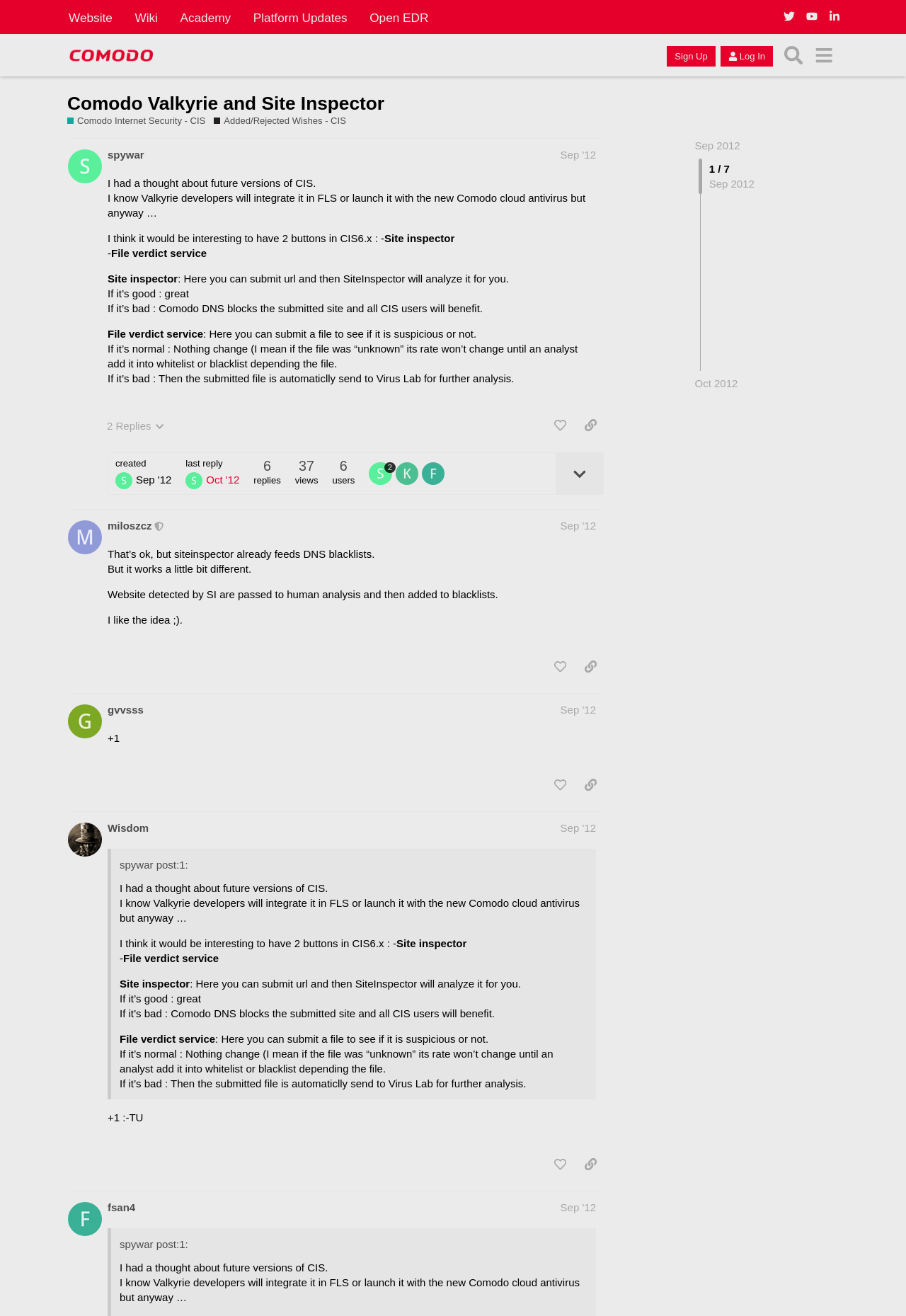Provide the bounding box coordinates of the area you need to click to execute the following instruction: "Click on the 'Sign Up' button".

[0.736, 0.035, 0.79, 0.051]